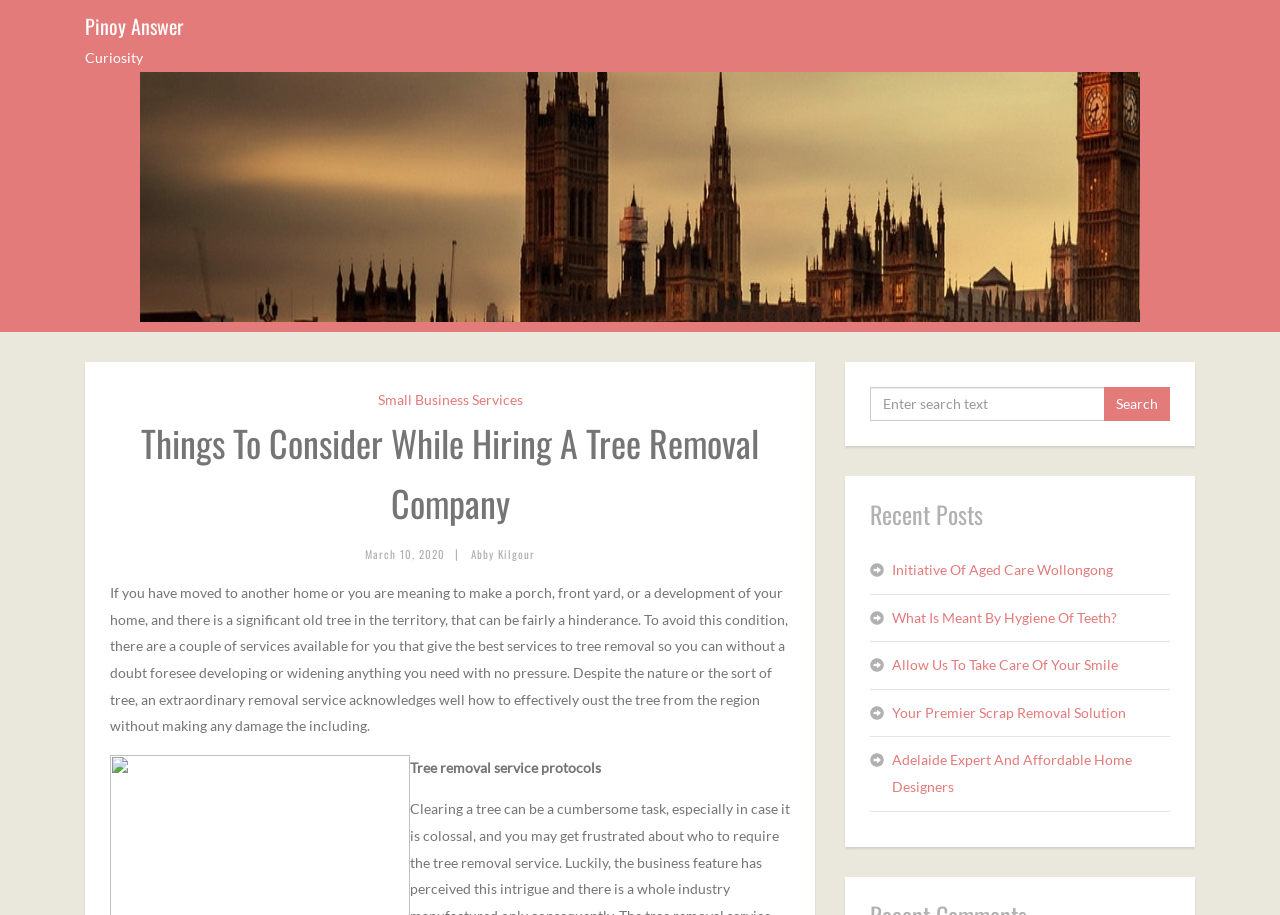Can you find the bounding box coordinates for the element to click on to achieve the instruction: "Visit the Pinoy Answer homepage"?

[0.066, 0.008, 0.143, 0.049]